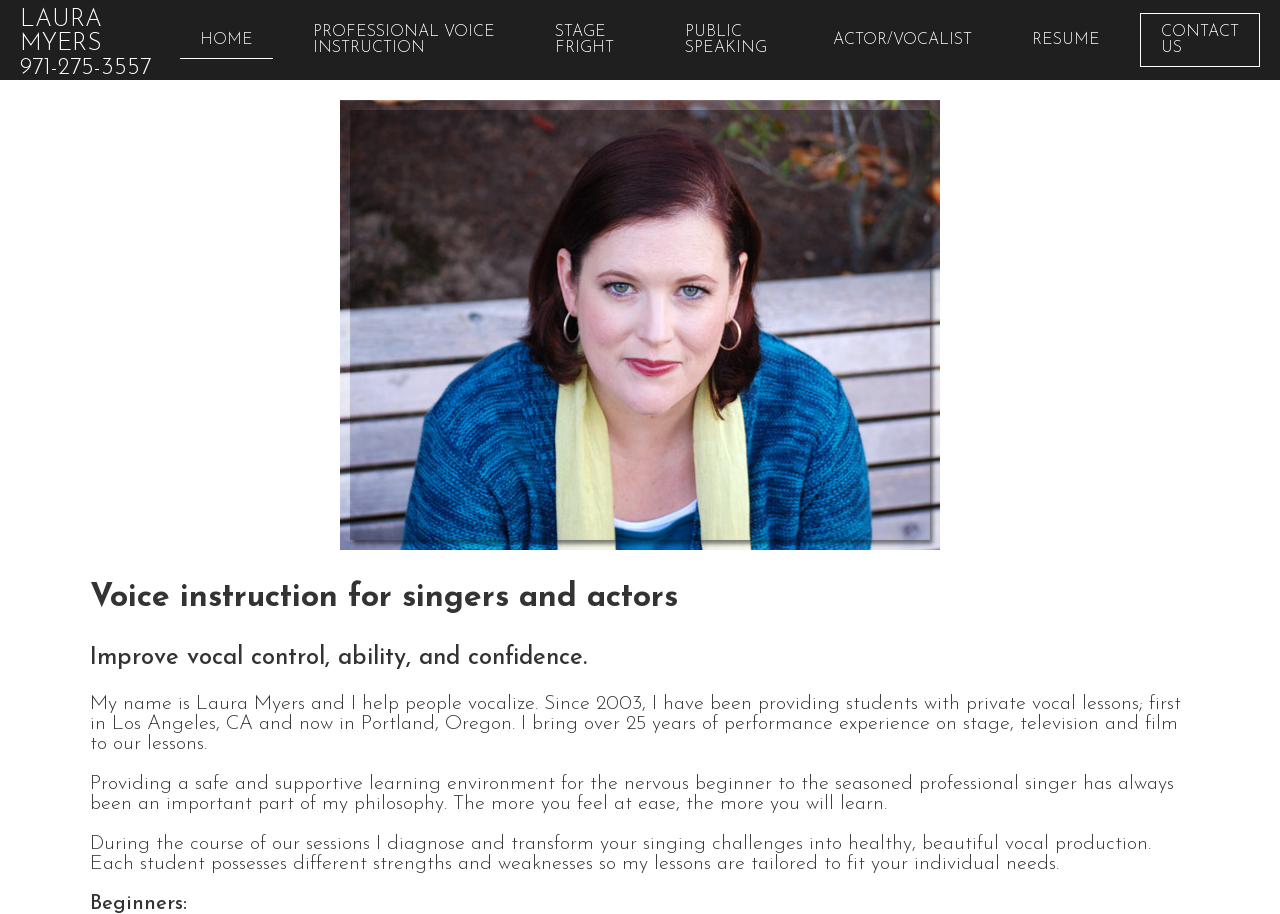What is the main focus of Laura Myers' lessons?
We need a detailed and exhaustive answer to the question. Please elaborate.

According to the webpage, Laura Myers helps students improve their vocal control, ability, and confidence, as stated in the heading 'Improve vocal control, ability, and confidence.' and in the paragraph 'During the course of our sessions I diagnose and transform your singing challenges into healthy, beautiful vocal production.'